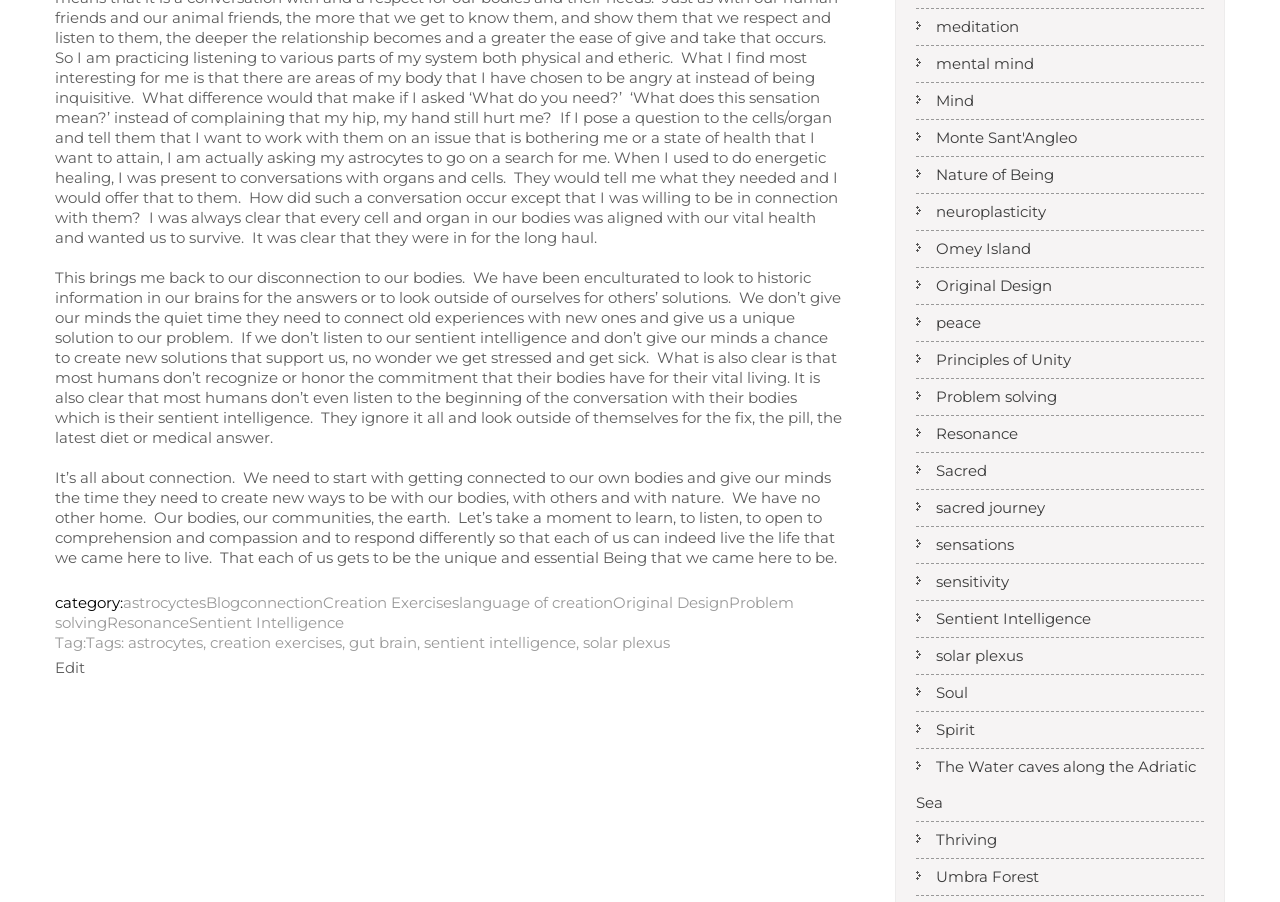Can you look at the image and give a comprehensive answer to the question:
What is the last link listed on the webpage?

The last link listed on the webpage is 'Umbra Forest', which is located at the bottom of the webpage, below the main text and categories.